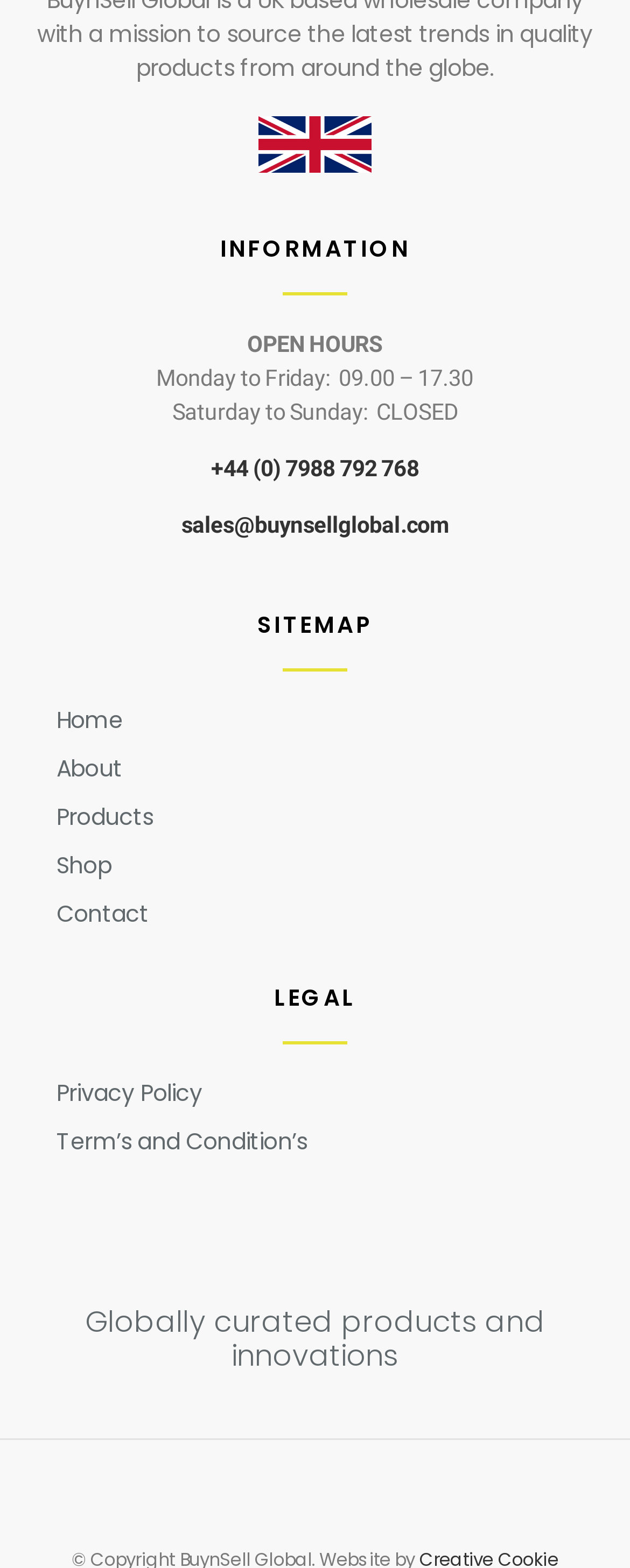Please find the bounding box coordinates of the element that must be clicked to perform the given instruction: "View the privacy policy". The coordinates should be four float numbers from 0 to 1, i.e., [left, top, right, bottom].

[0.038, 0.681, 0.962, 0.712]